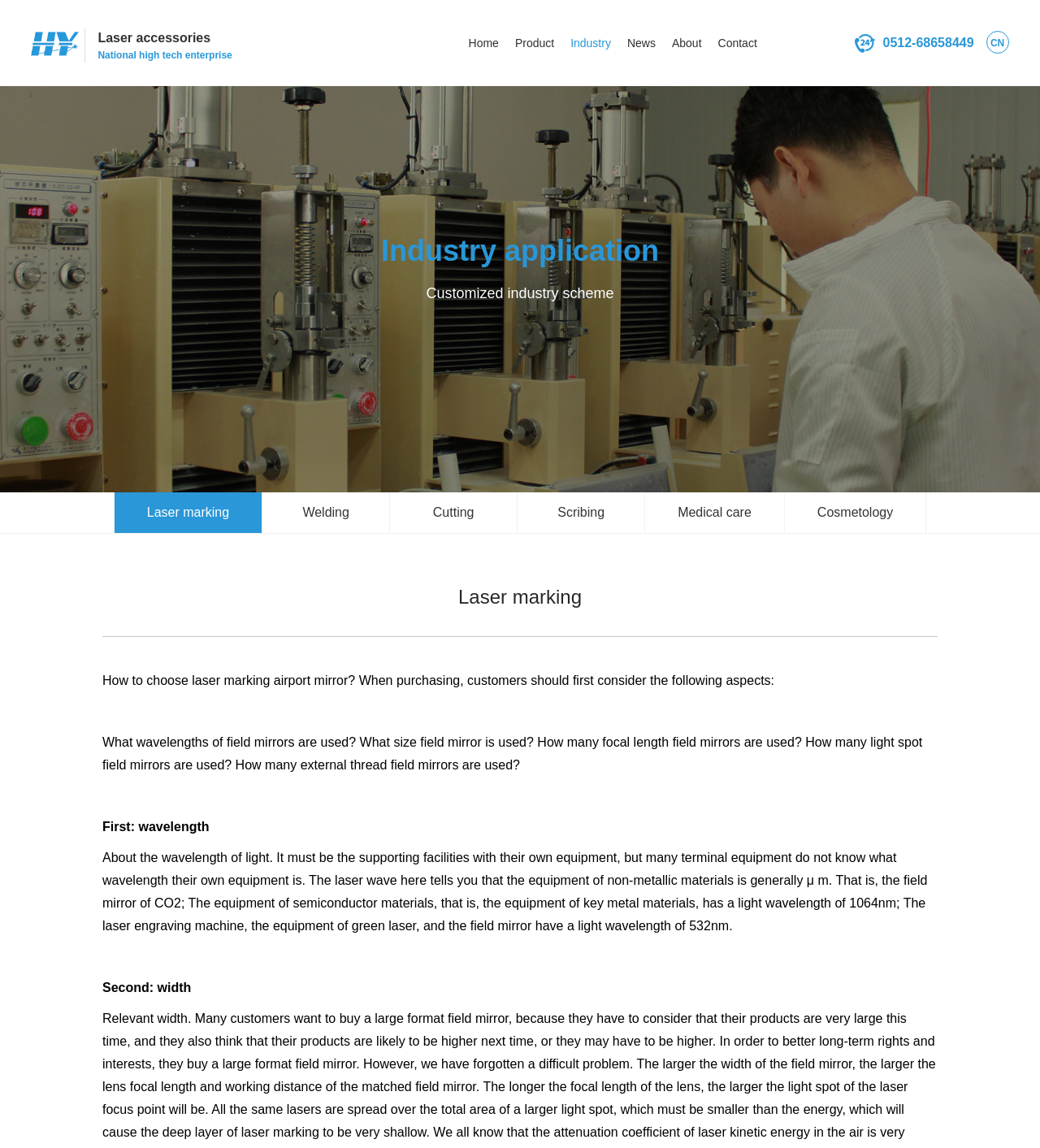Answer the following inquiry with a single word or phrase:
What is the first aspect to consider when purchasing a laser marking airport mirror?

Wavelength